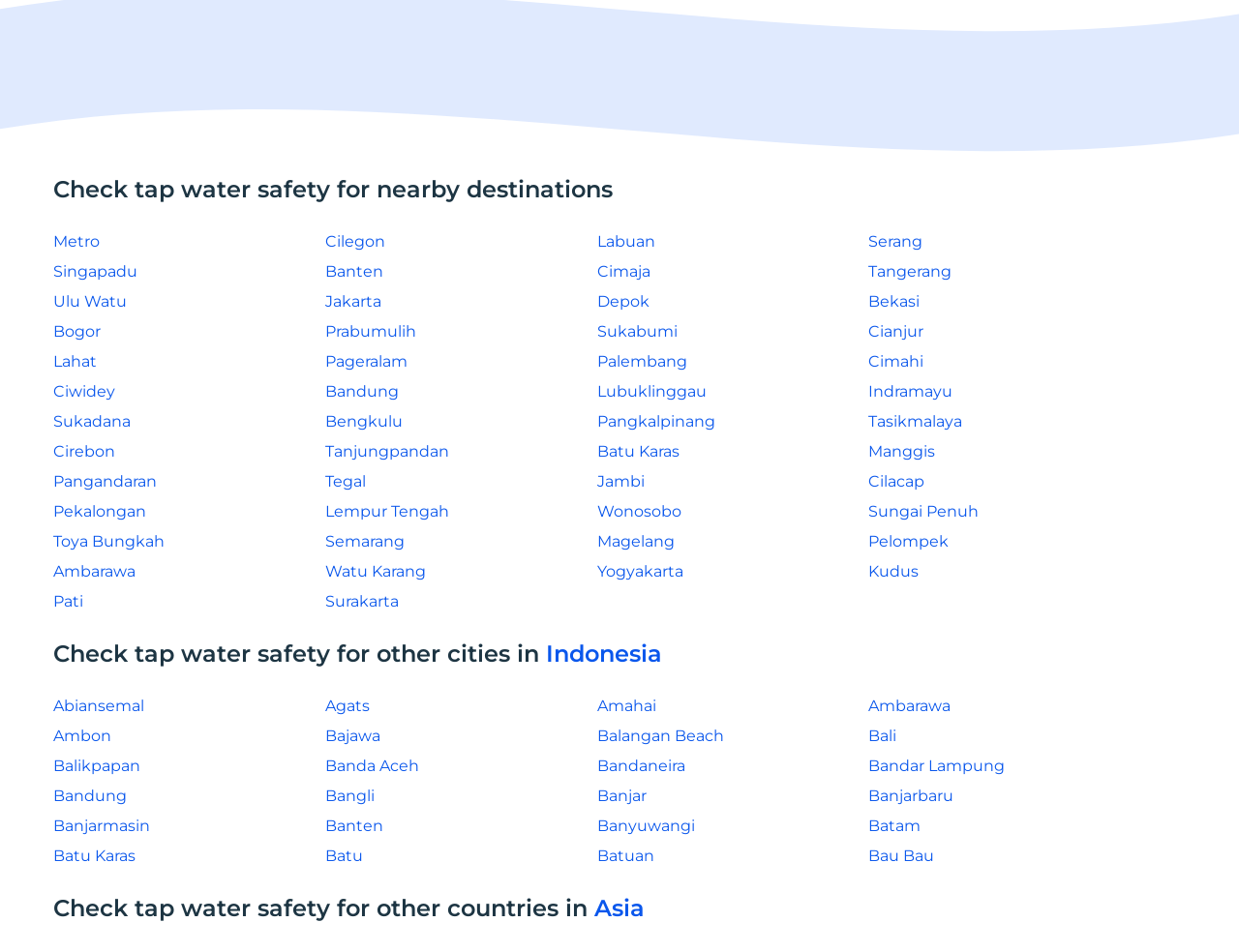What is the purpose of the webpage?
Ensure your answer is thorough and detailed.

The webpage appears to be providing information and resources for checking the safety of tap water in different destinations, with a reminder to take extra precautions and a list of nearby destinations to check.